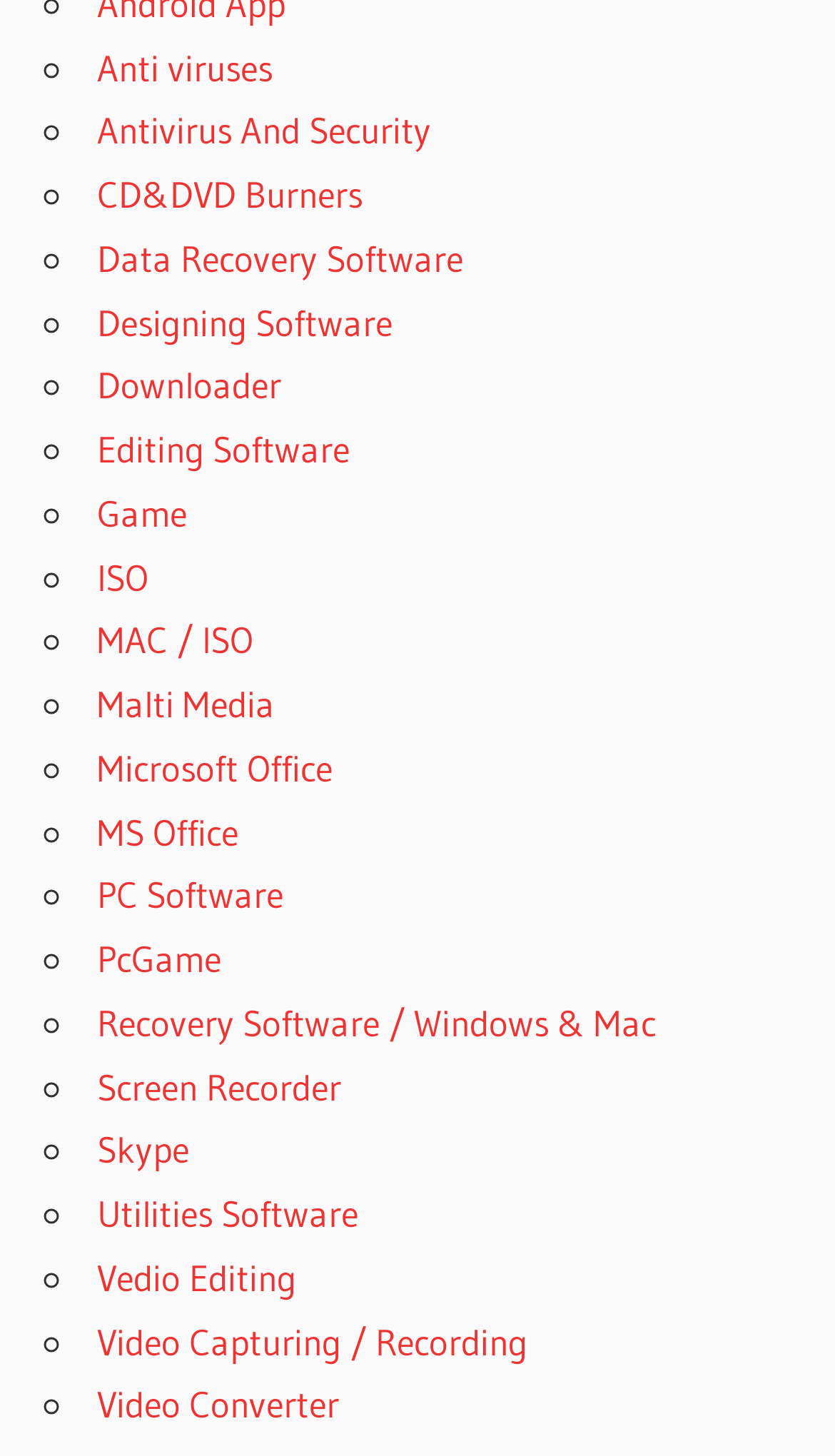Provide the bounding box coordinates of the HTML element this sentence describes: "Video Converter". The bounding box coordinates consist of four float numbers between 0 and 1, i.e., [left, top, right, bottom].

[0.116, 0.949, 0.406, 0.98]